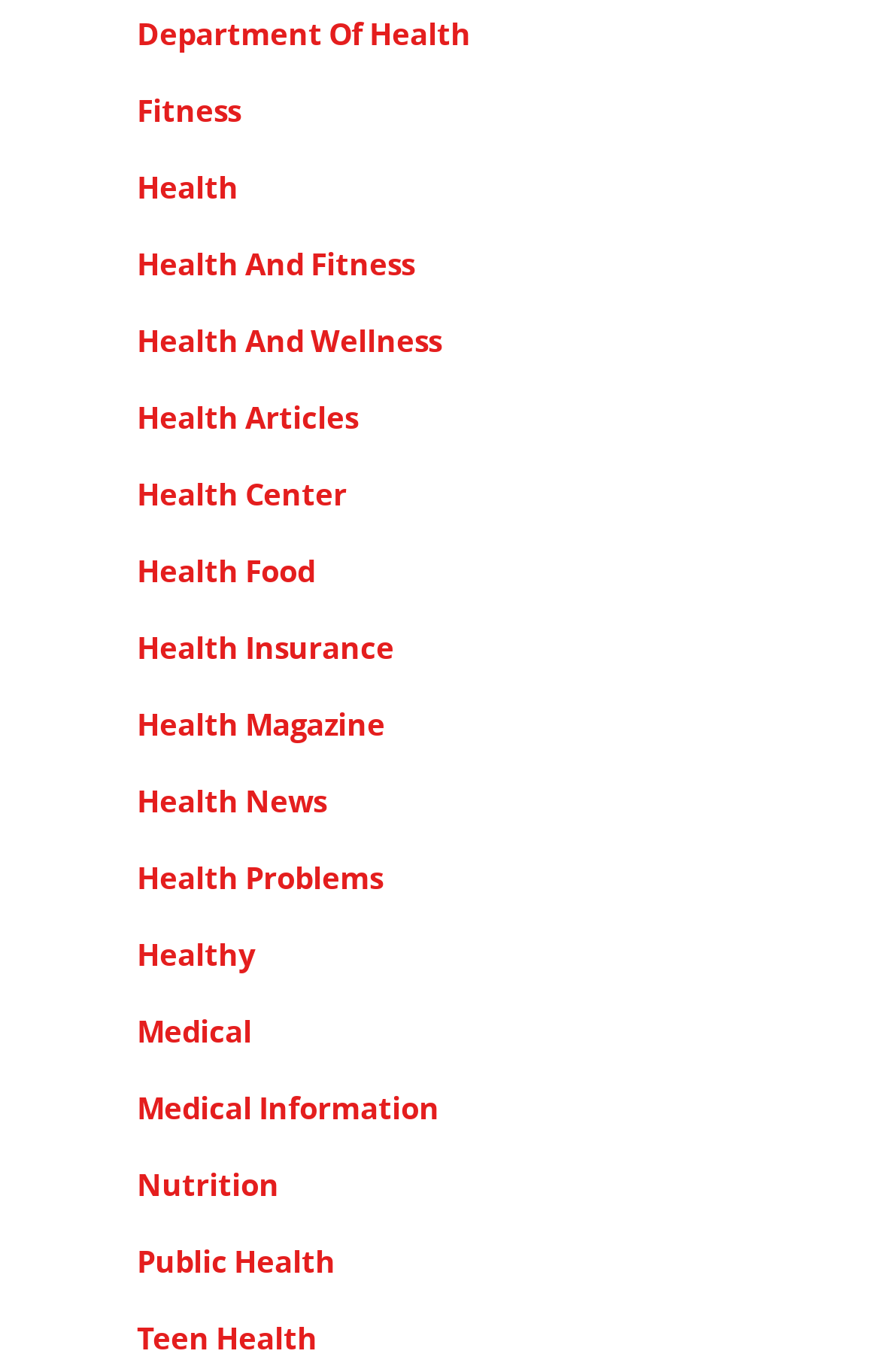Please mark the bounding box coordinates of the area that should be clicked to carry out the instruction: "check Health News".

[0.155, 0.568, 0.371, 0.598]